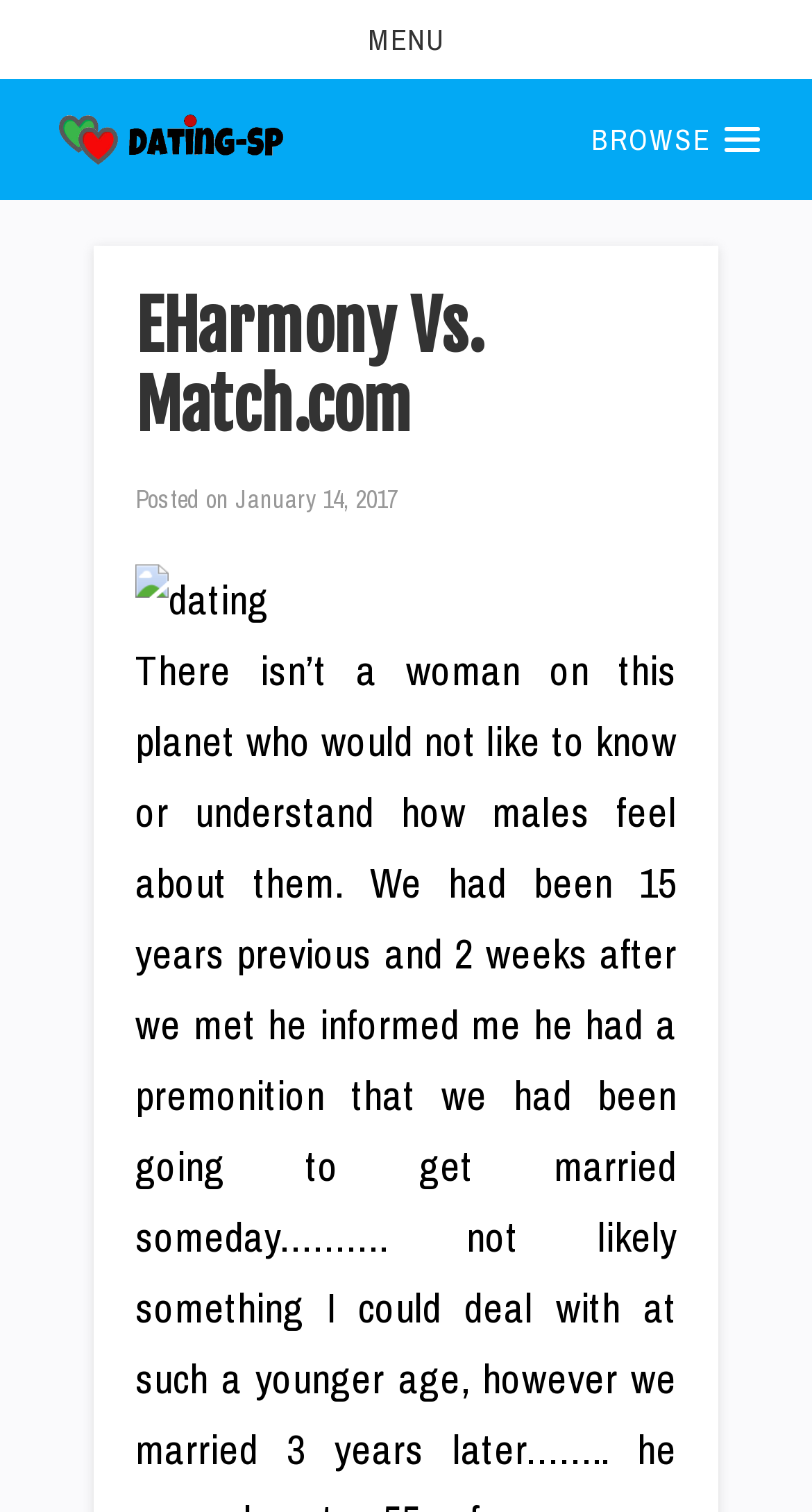Create an elaborate caption that covers all aspects of the webpage.

The webpage appears to be a comparison article between EHarmony and Match.com, a dating website. At the top left corner, there are two buttons, "MENU" and "BROWSE", which have pop-up menus. Next to these buttons, there is a link to the website "dating-startpage.com". 

Below the link, there is a large header section that spans most of the width of the page. Within this section, there is a heading that reads "EHarmony Vs. Match.com", which is the title of the article. To the right of the title, there is a paragraph of text that indicates the article was posted on January 14, 2017. 

Below the title and posting information, there is a large image related to dating, which takes up most of the width of the page. The image is positioned near the top of the page, above the main content area.